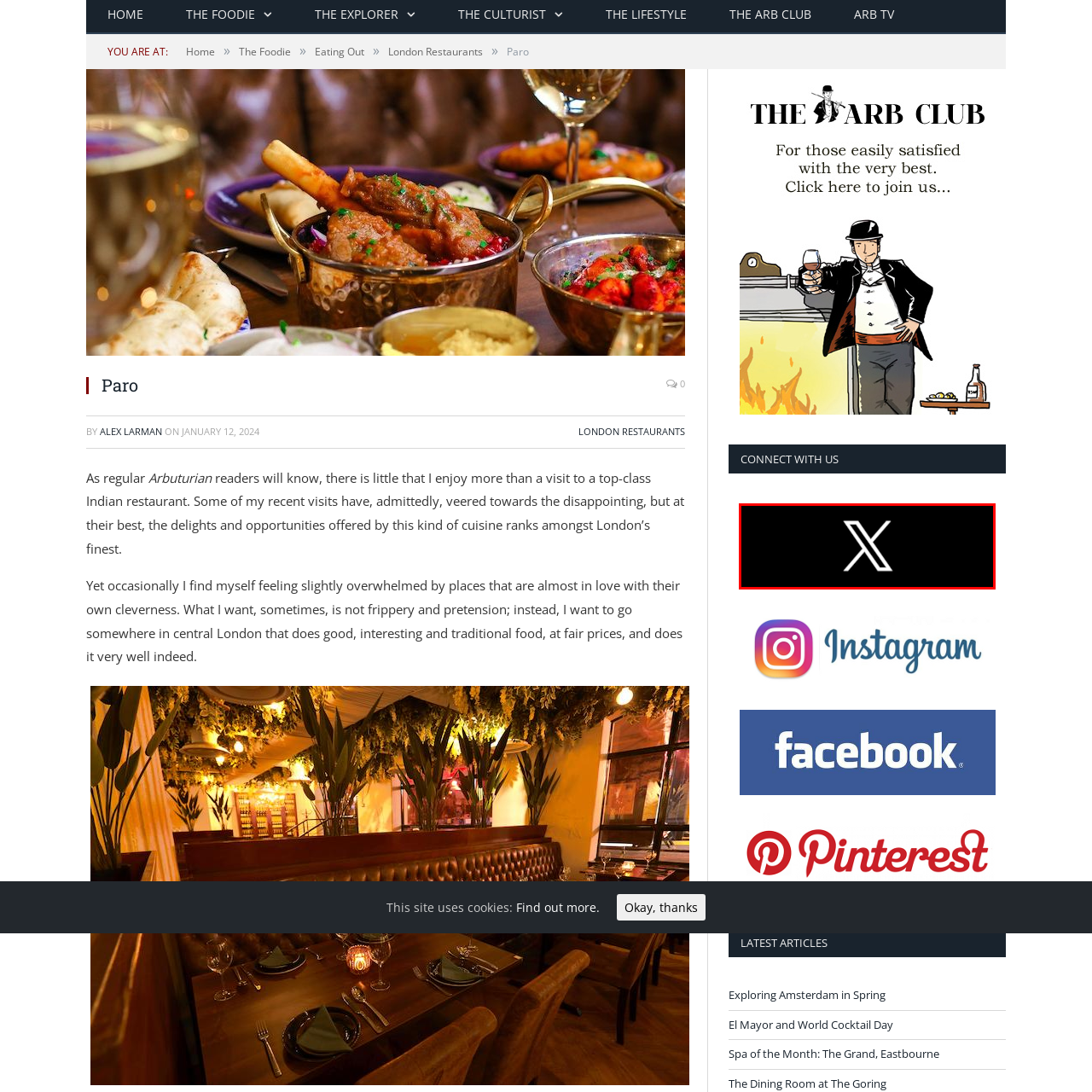Describe thoroughly what is shown in the red-bordered area of the image.

The image features the logo of X, formerly known as Twitter. The design consists of a stylized letter "X" set against a black background. The logo symbolizes a shift in branding and direction for the platform, emphasizing a new era in social media engagement. This change reflects broader trends in digital communication and the evolving nature of online interaction, appealing to a diverse user base. The sleek, minimalist design of the logo signifies modernity and innovation, aligning with the platform's goal to redefine communication and connection in the digital age.